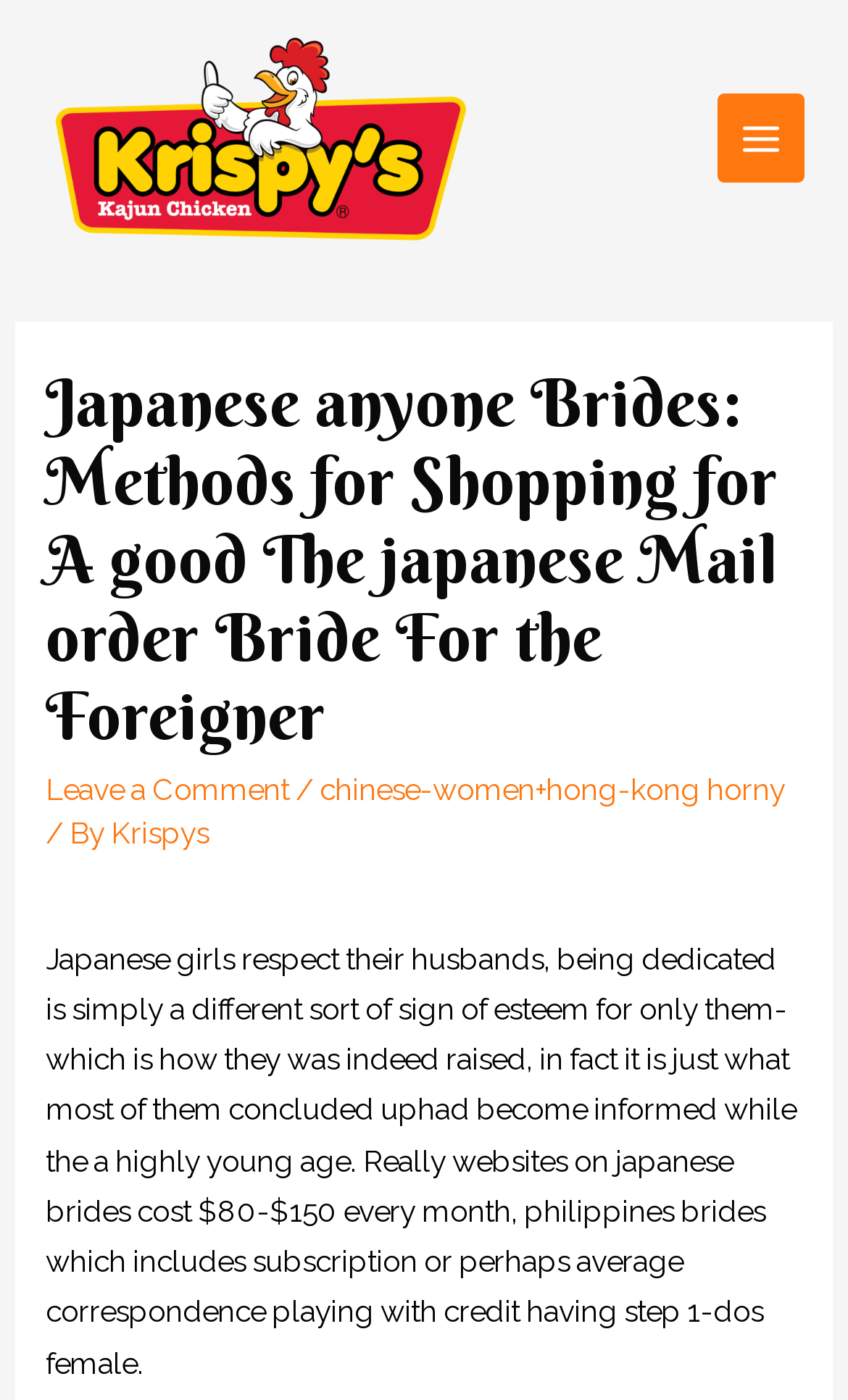Predict the bounding box for the UI component with the following description: "Leave a Comment".

[0.054, 0.552, 0.341, 0.577]